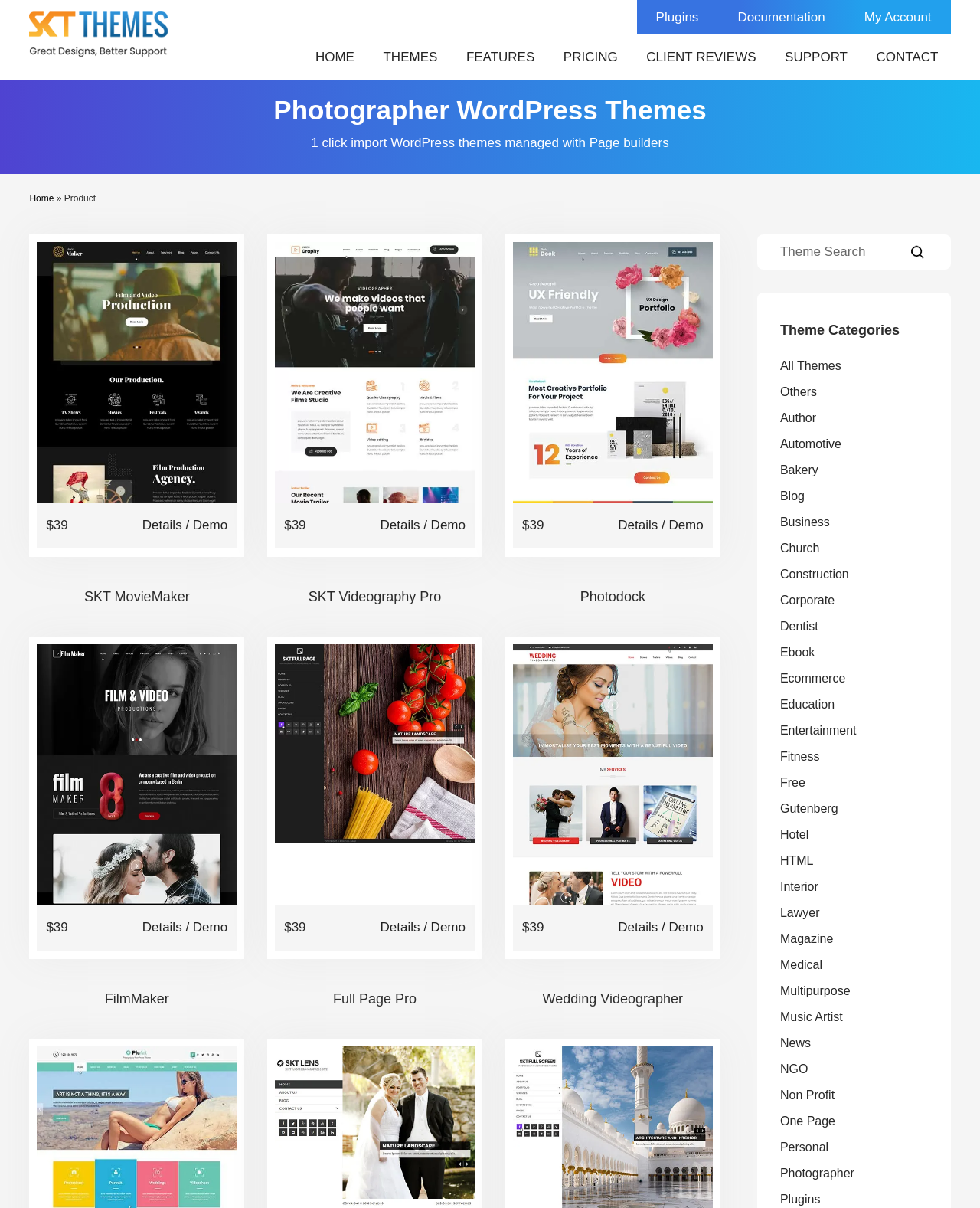How many theme categories are listed on this page?
Can you provide an in-depth and detailed response to the question?

By counting the theme categories listed on the page, such as All Themes, Others, Author, Automotive, and so on, it can be determined that there are 24 theme categories listed on this page.